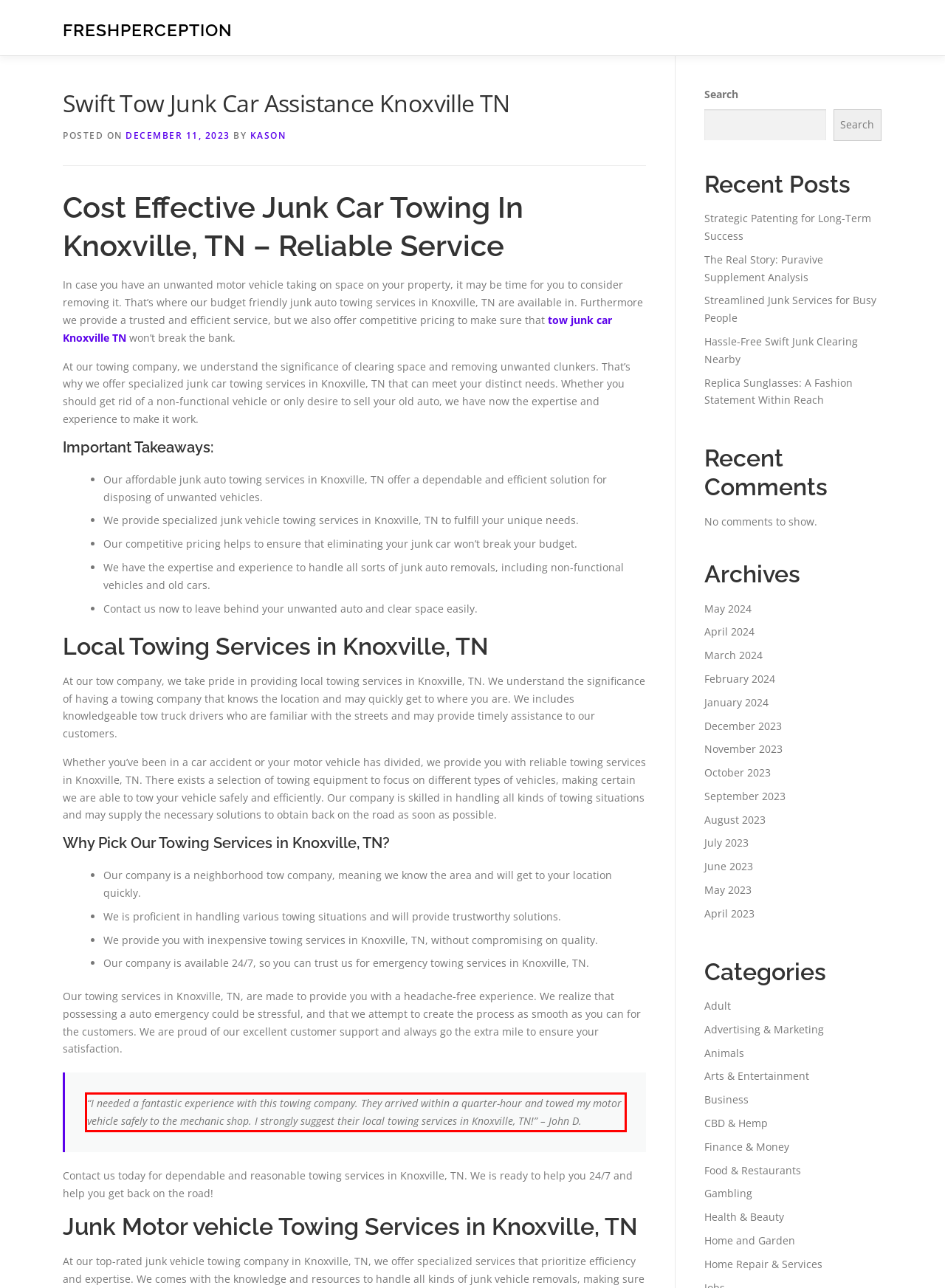You have a screenshot of a webpage, and there is a red bounding box around a UI element. Utilize OCR to extract the text within this red bounding box.

“I needed a fantastic experience with this towing company. They arrived within a quarter-hour and towed my motor vehicle safely to the mechanic shop. I strongly suggest their local towing services in Knoxville, TN!” – John D.